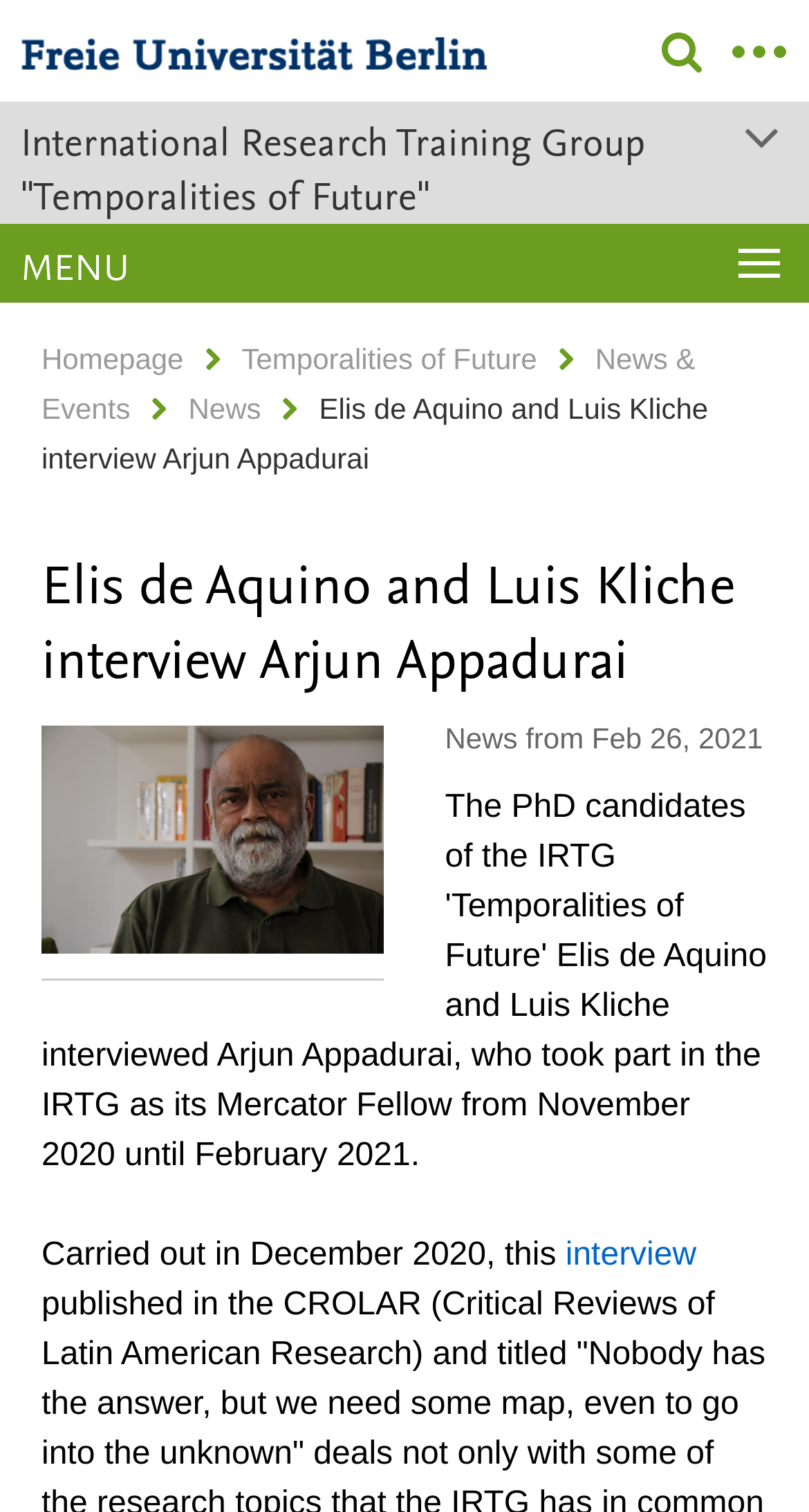Identify the bounding box coordinates for the element you need to click to achieve the following task: "Read the interview with Arjun Appadurai". Provide the bounding box coordinates as four float numbers between 0 and 1, in the form [left, top, right, bottom].

[0.051, 0.259, 0.875, 0.314]